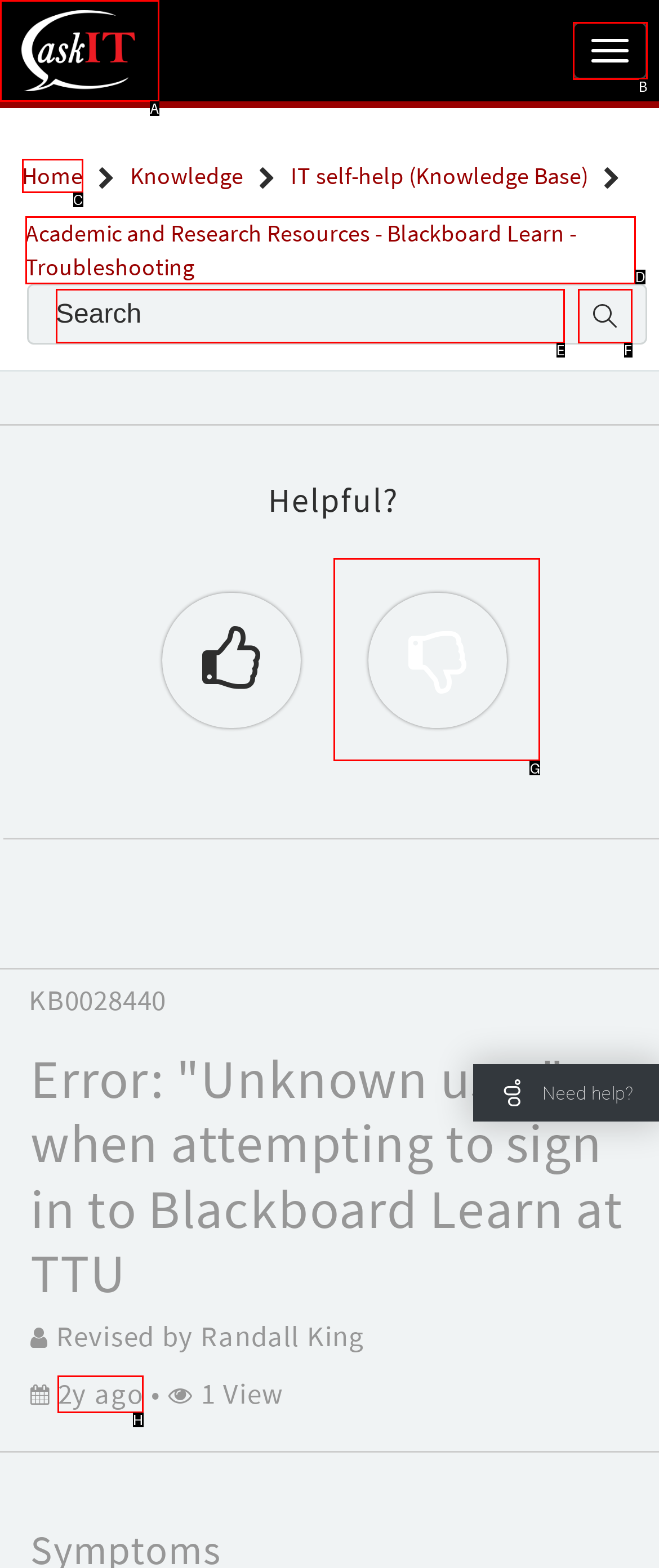Which HTML element matches the description: aria-label="No,this article was not helpful" the best? Answer directly with the letter of the chosen option.

G